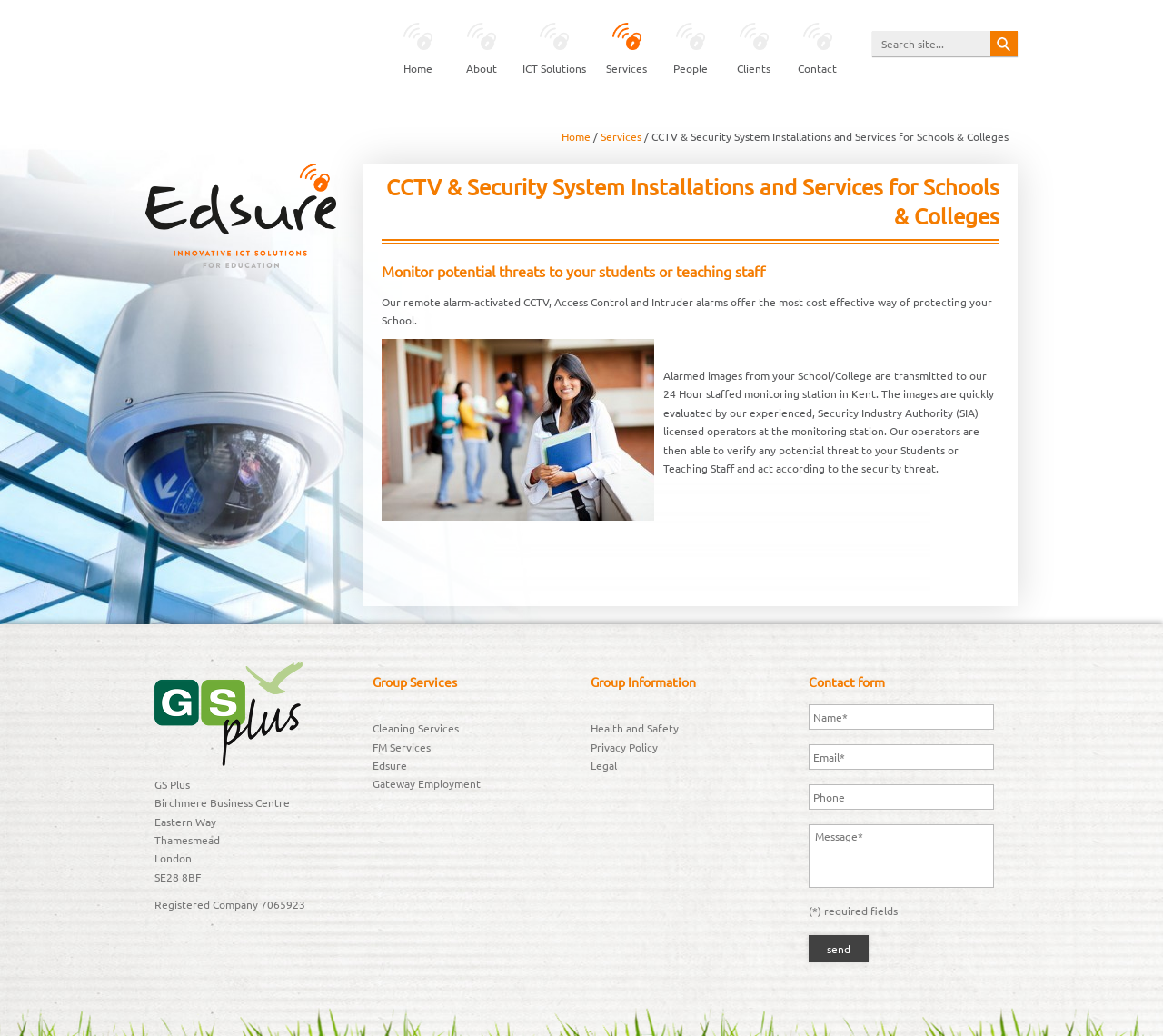Please provide a comprehensive response to the question based on the details in the image: What type of images are transmitted to the monitoring station?

According to the webpage content, the type of images transmitted to the monitoring station are alarmed images, as stated in the sentence 'Alarmed images from your School/College are transmitted to our 24 Hour staffed monitoring station in Kent.'